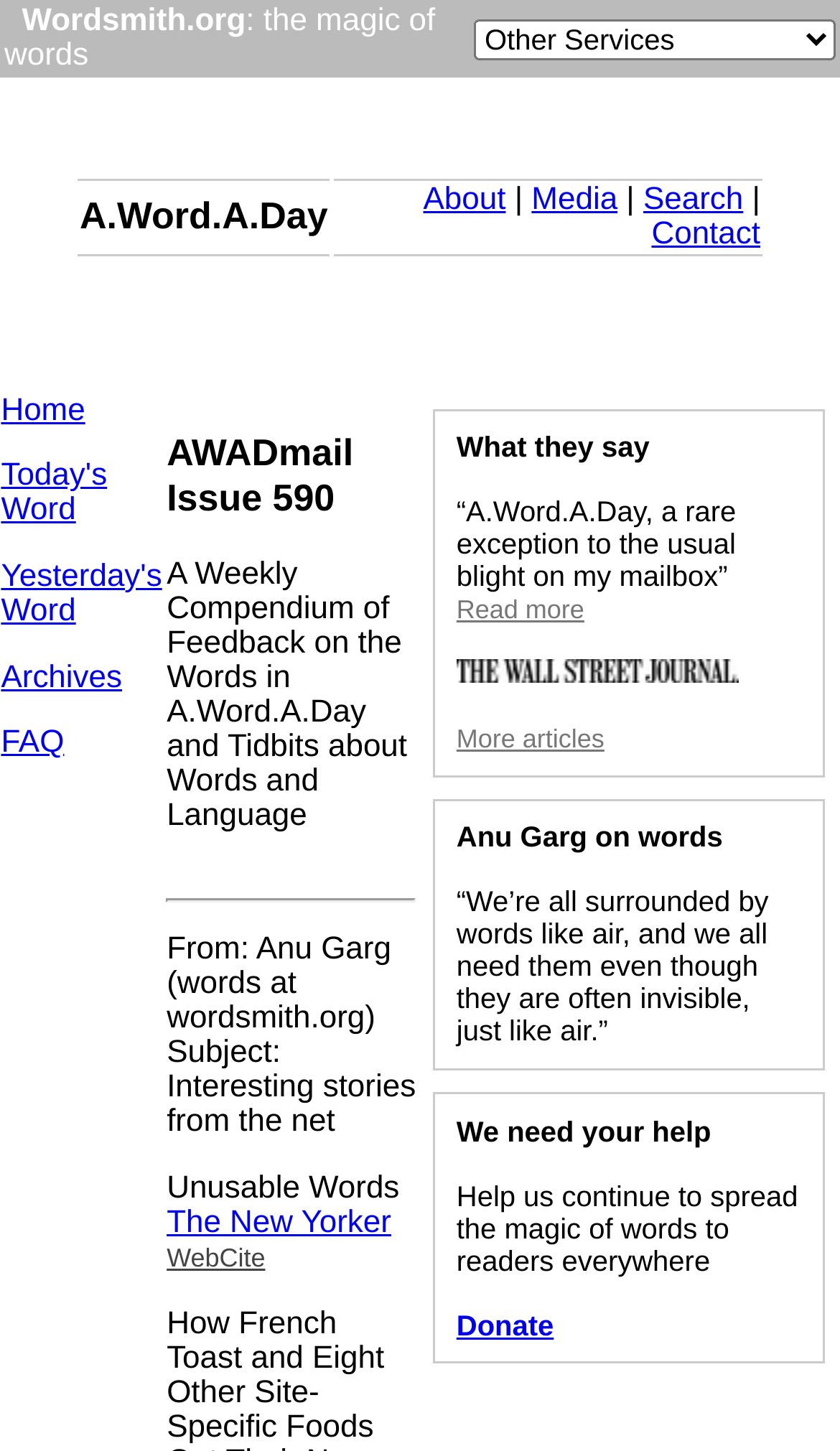Identify the bounding box for the described UI element: "More articles".

[0.543, 0.499, 0.72, 0.52]